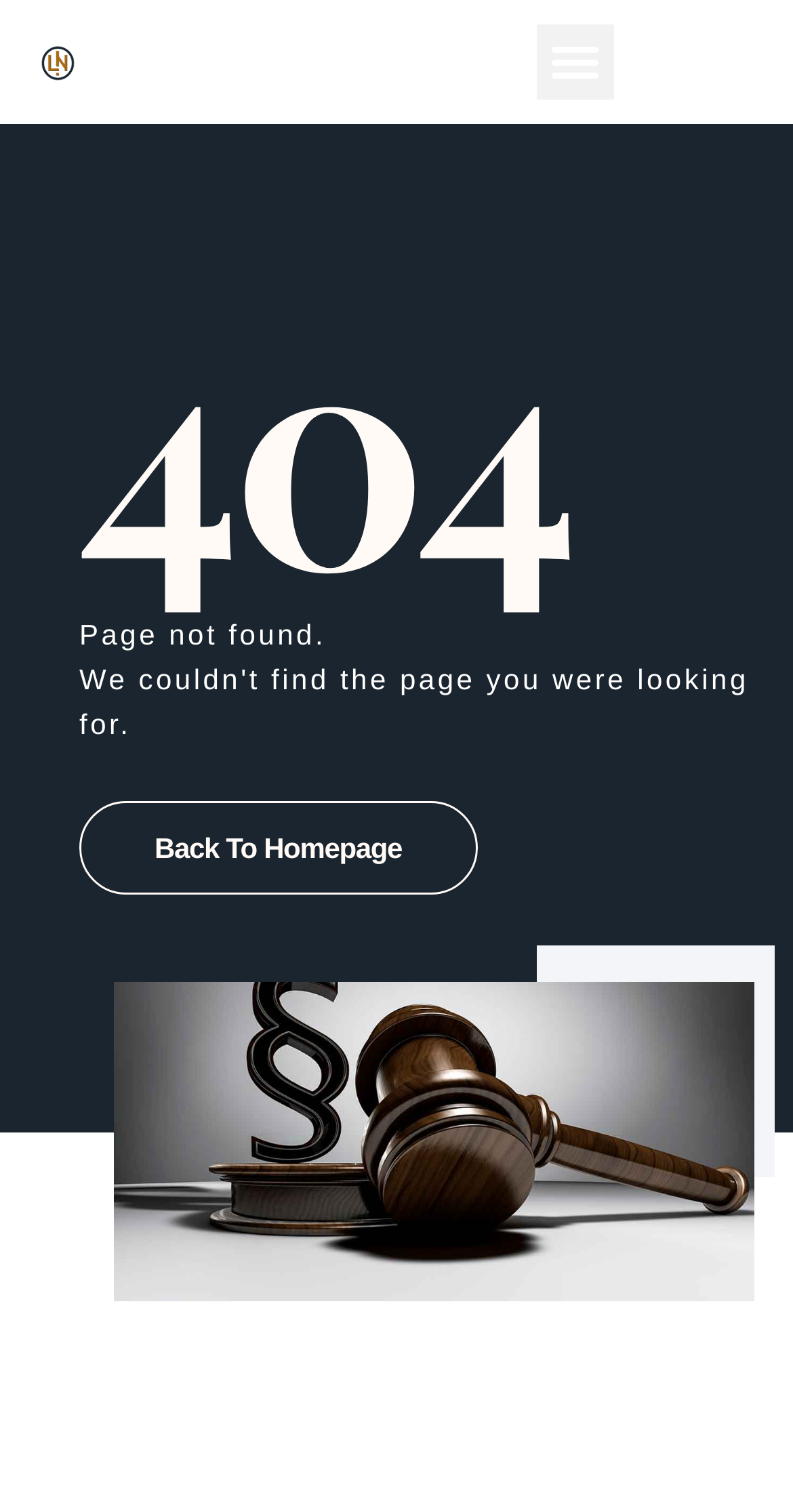Find the bounding box coordinates for the HTML element described as: "Back to Homepage". The coordinates should consist of four float values between 0 and 1, i.e., [left, top, right, bottom].

[0.1, 0.53, 0.602, 0.591]